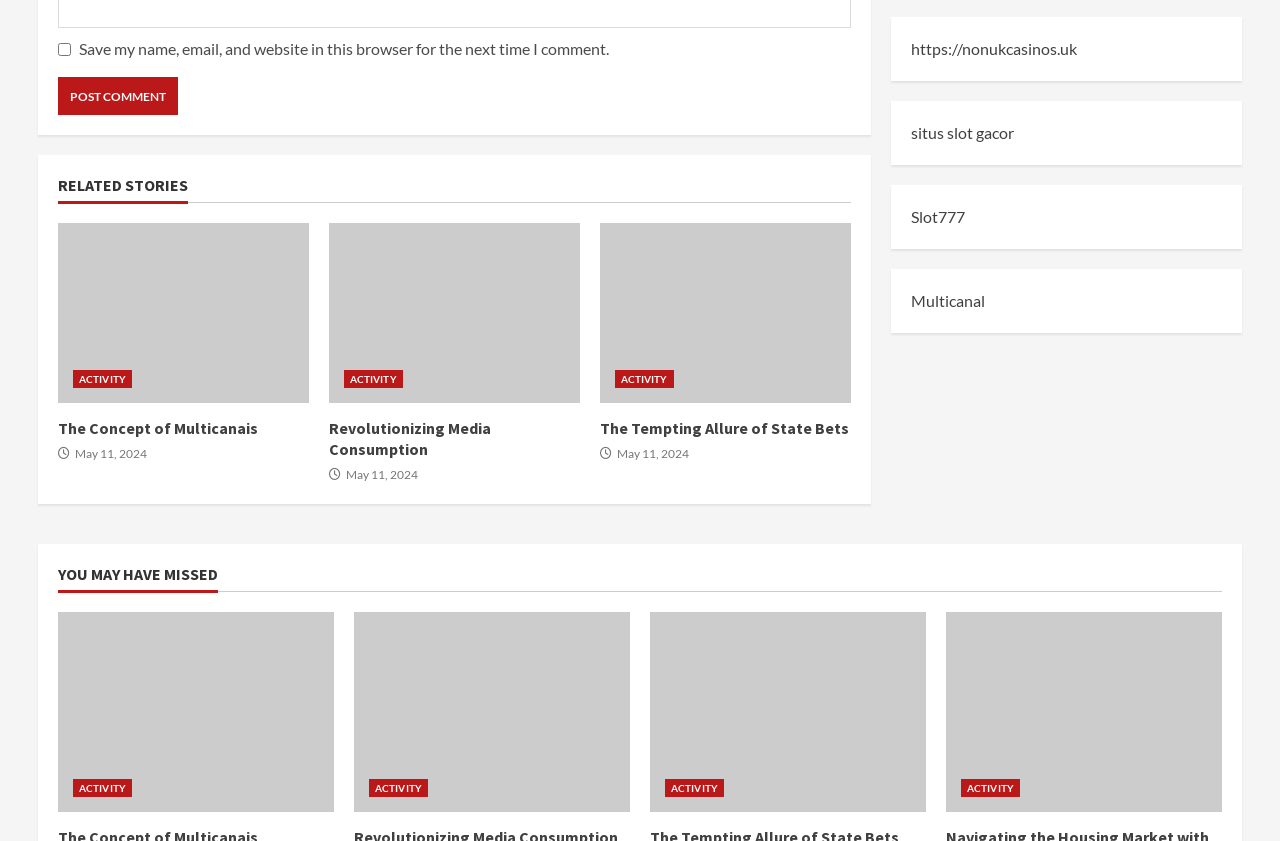Given the description "ACTIVITY", determine the bounding box of the corresponding UI element.

[0.269, 0.441, 0.315, 0.462]